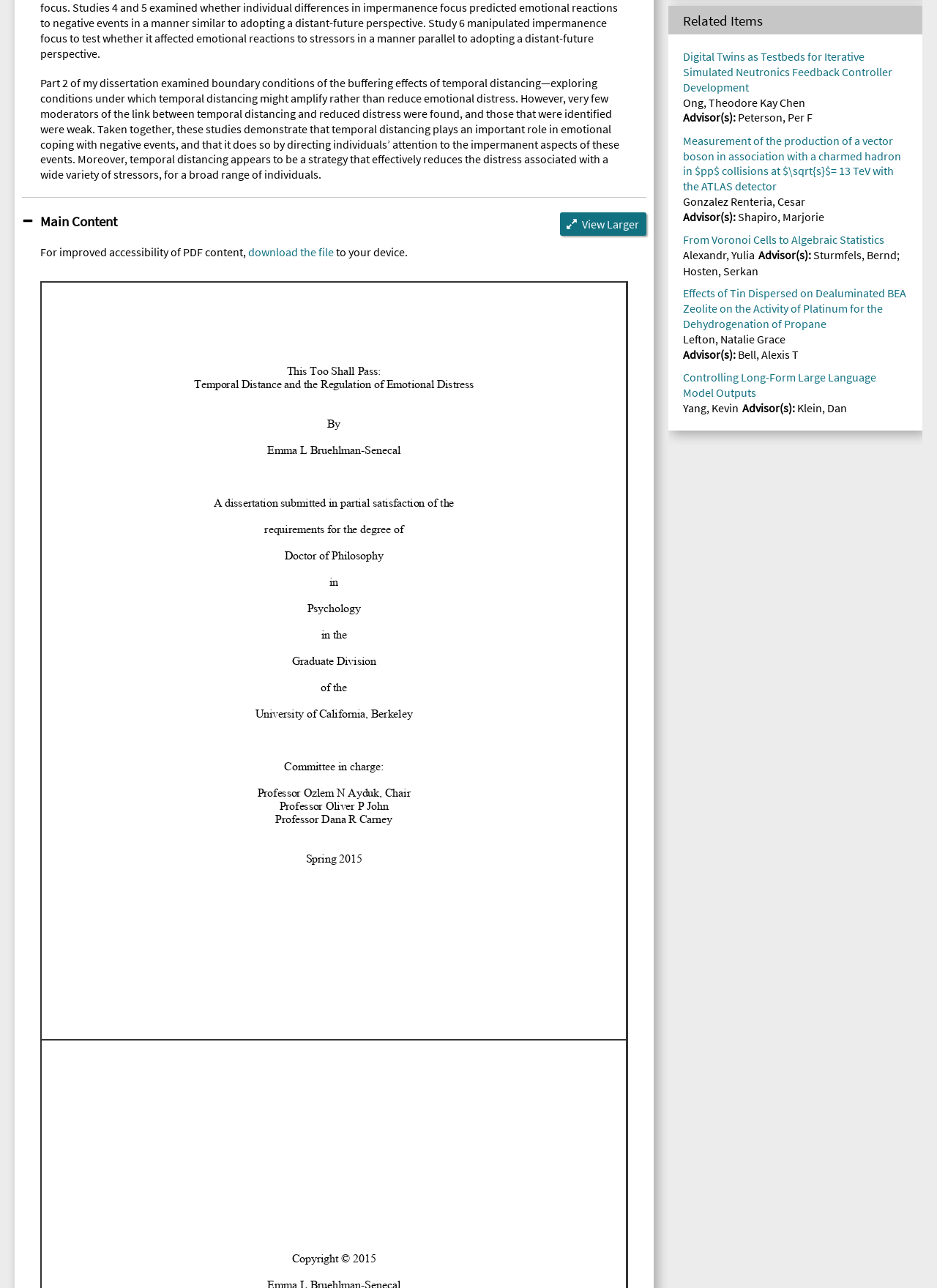Using the description "Sturmfels, Bernd", locate and provide the bounding box of the UI element.

[0.868, 0.192, 0.957, 0.204]